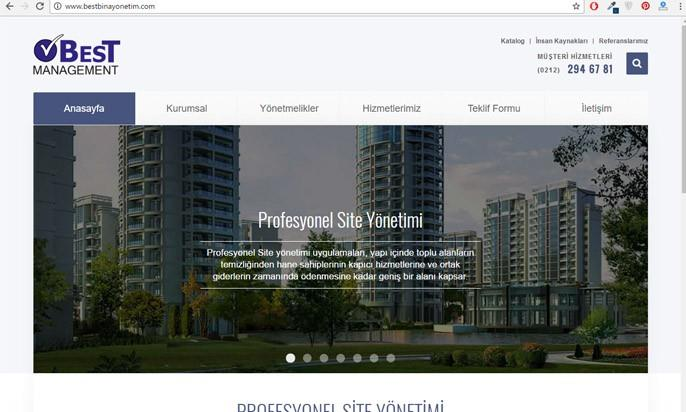What is the translation of the company's slogan?
Please provide a detailed answer to the question.

The company's slogan 'Profesyonel Site Yönetimi' is translated to 'Professional Site Management', which reflects the company's mission to deliver efficient and personalized operational solutions to its clients.